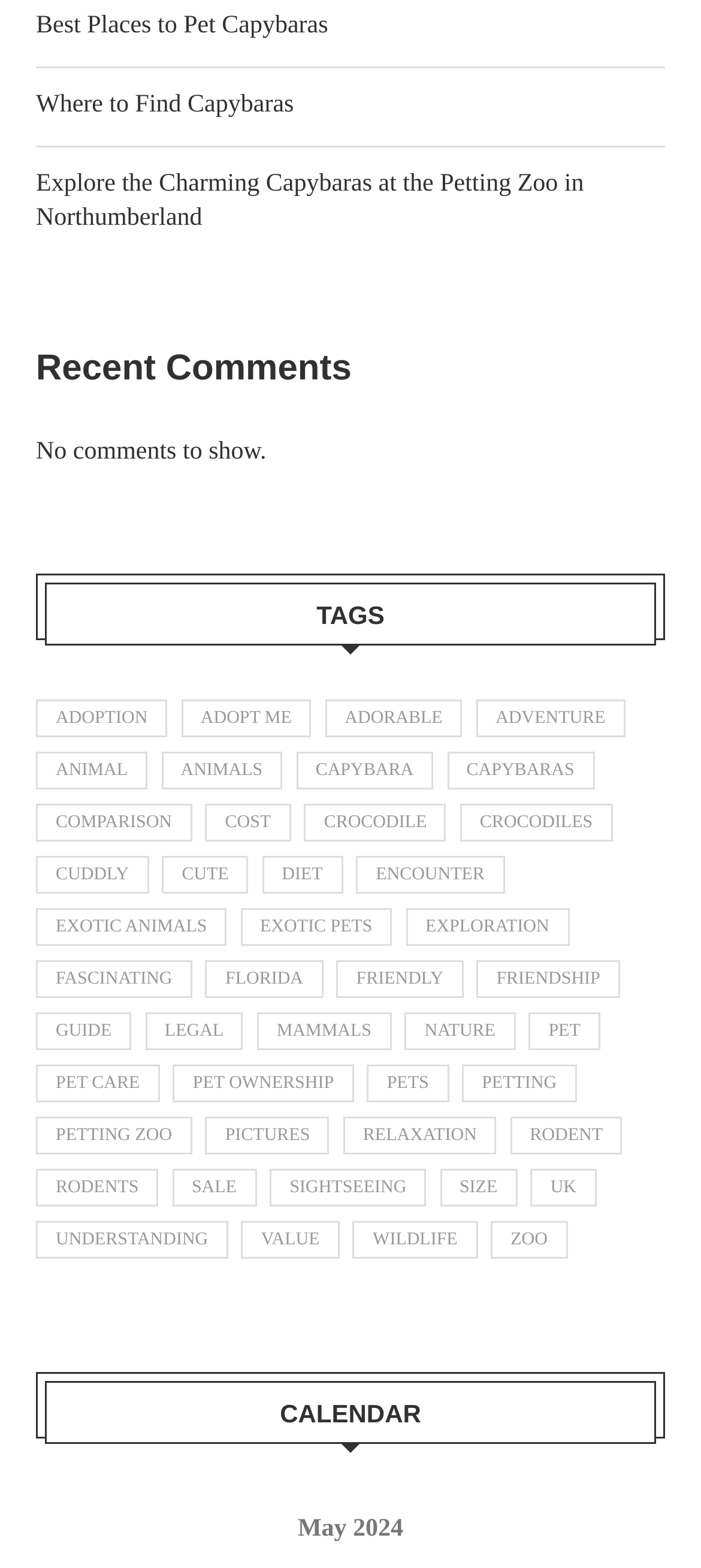Locate the bounding box coordinates of the area that needs to be clicked to fulfill the following instruction: "Click on 'Best Places to Pet Capybaras'". The coordinates should be in the format of four float numbers between 0 and 1, namely [left, top, right, bottom].

[0.051, 0.008, 0.468, 0.026]